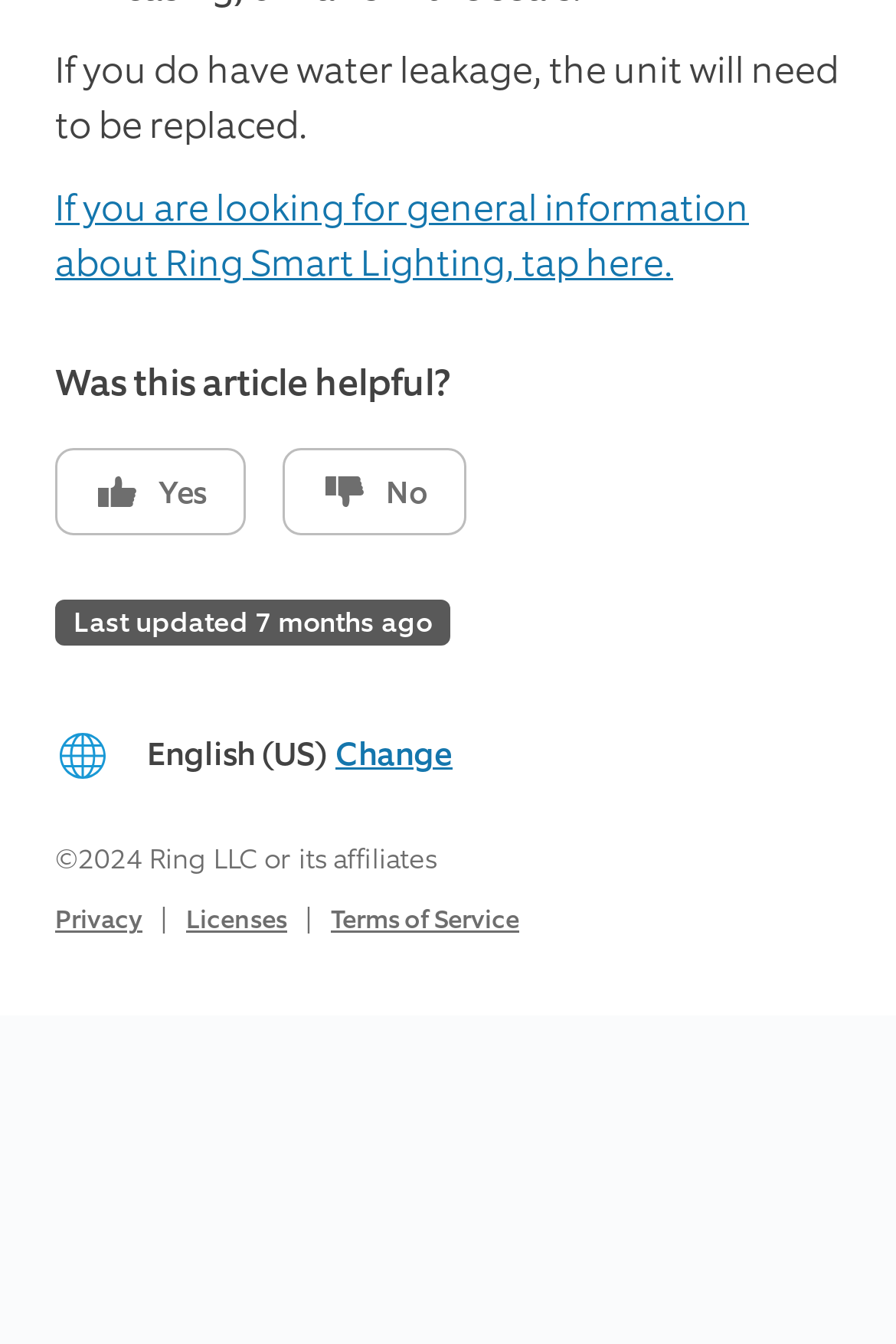How long ago was the article last updated?
Please provide a comprehensive answer based on the contents of the image.

The webpage displays the text 'Last updated 7 months ago', which indicates that the article was last updated 7 months prior to the current time.